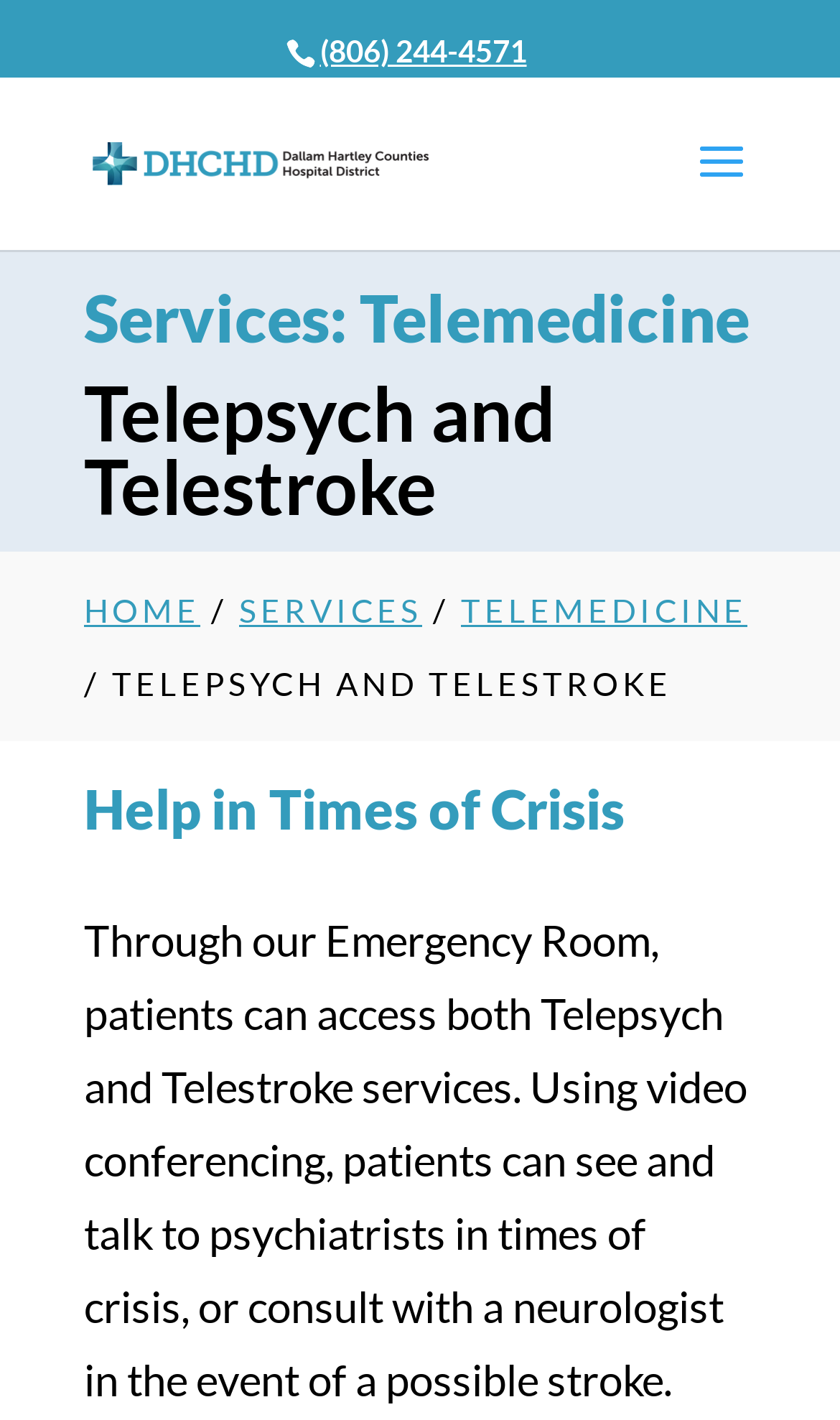What is the service provided by the hospital?
Offer a detailed and full explanation in response to the question.

I found the service provided by the hospital by looking at the StaticText element with the text 'Services: Telemedicine' which has a bounding box coordinate of [0.1, 0.196, 0.892, 0.25].